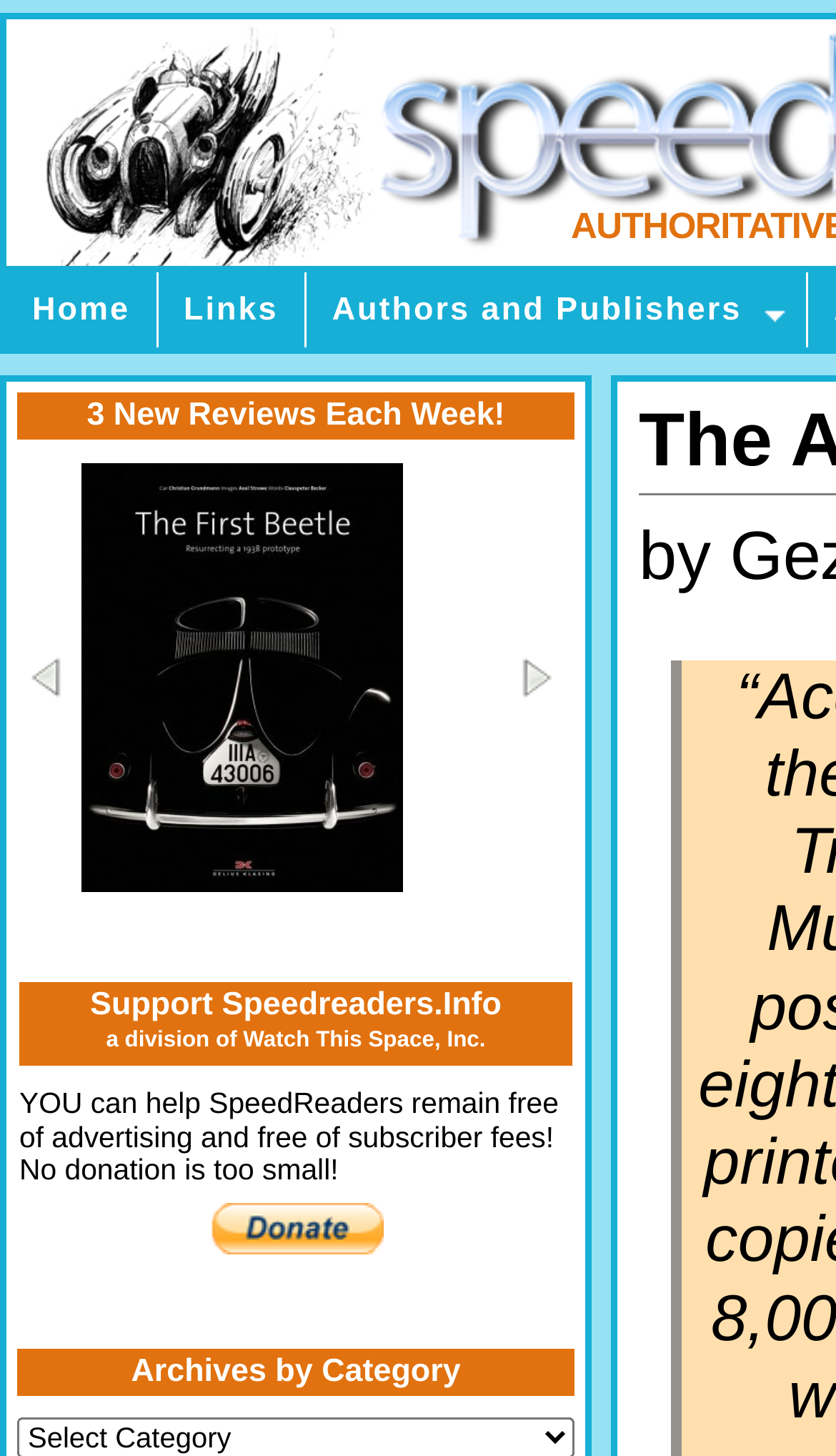What is the name of the organization behind this website?
Look at the screenshot and respond with a single word or phrase.

Watch This Space, Inc.